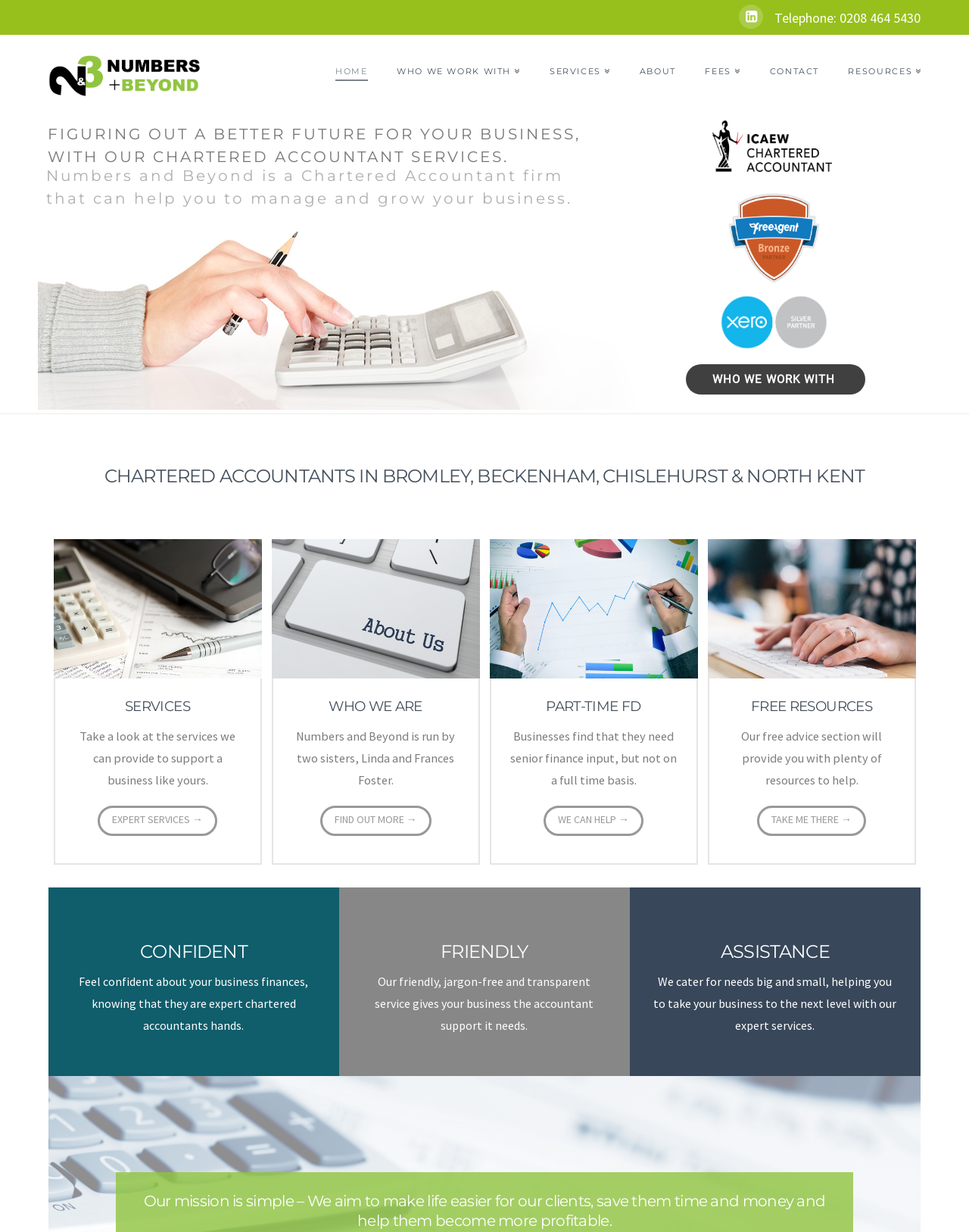Generate a comprehensive description of the contents of the webpage.

This webpage is about Numbers & Beyond, a chartered accountant firm based in Bromley, Kent. At the top of the page, there is a heading with the company name and a link to learn more about their services. Below this, there is a static text stating "FIGURING OUT A BETTER FUTURE FOR YOUR BUSINESS, WITH OUR CHARTERED ACCOUNTANT SERVICES." 

On the top right corner, there is a telephone number and a LinkedIn link. The main navigation menu is located below, with links to HOME, WHO WE WORK WITH, SERVICES, ABOUT, FEES, CONTACT, and RESOURCES.

The main content of the page is divided into three sections. The first section is about the services they offer, with an image and a heading "SERVICES". There is a brief description of their services and a link to learn more. The second section is about who they are, with an image and a heading "WHO WE ARE". There is a brief description of the company and a link to find out more. The third section is about part-time financial director services, with an image and a heading "PART-TIME FD". There is a brief description of this service and a link to learn more.

Below these sections, there are three more sections. The first one is about free resources, with an image and a heading "FREE RESOURCES". There is a brief description of the resources available and a link to access them. The second section has a heading "CONFIDENT" and describes the confidence clients can have in the company's services. The third section has a heading "FRIENDLY" and describes the friendly and transparent service offered by the company. The last section has a heading "ASSISTANCE" and describes the assistance the company can provide to businesses.

At the bottom of the page, there is a link to an unknown destination, represented by an icon.